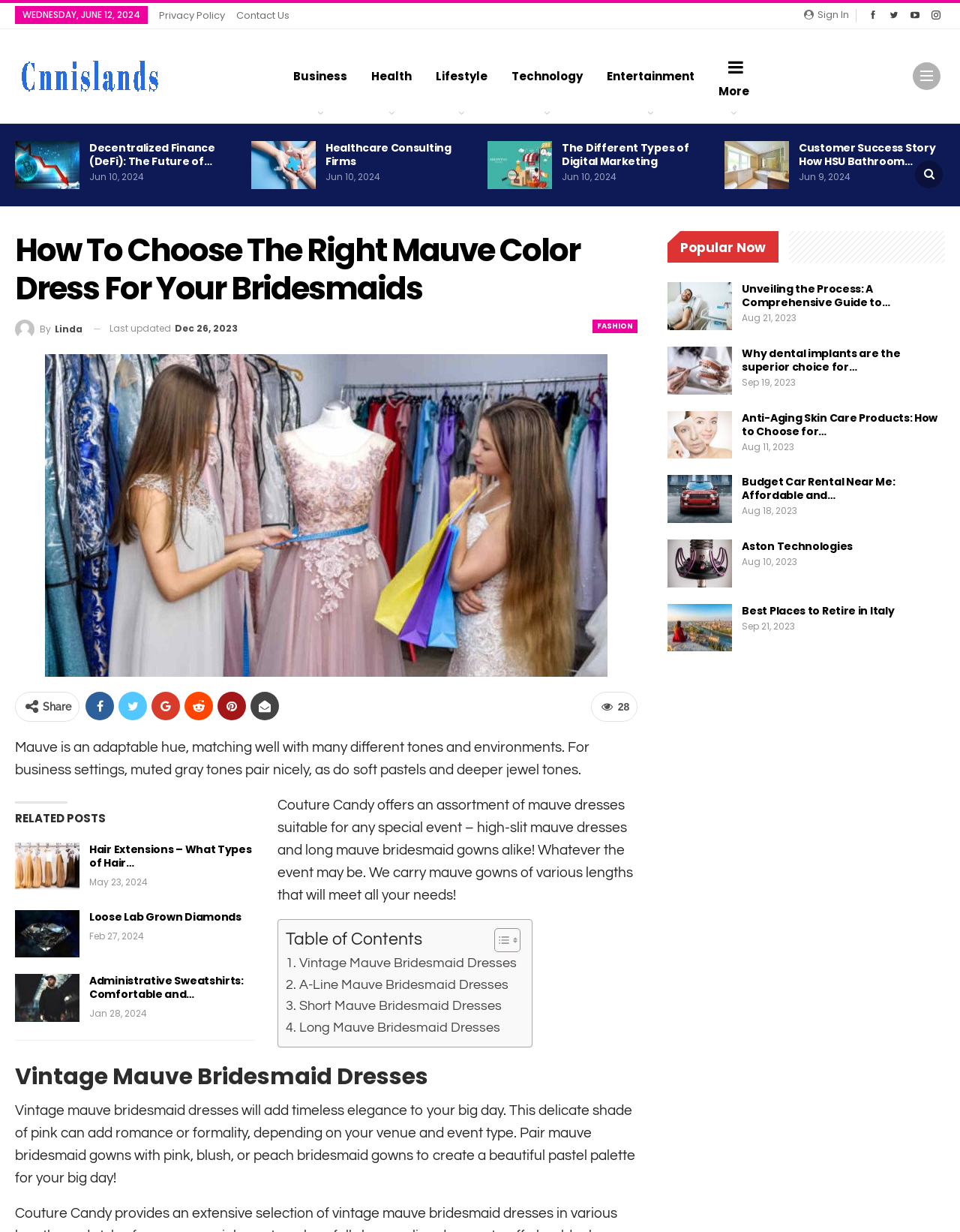Identify the bounding box coordinates of the region I need to click to complete this instruction: "Click the 'Vintage Mauve Bridesmaid Dresses' link".

[0.298, 0.773, 0.538, 0.791]